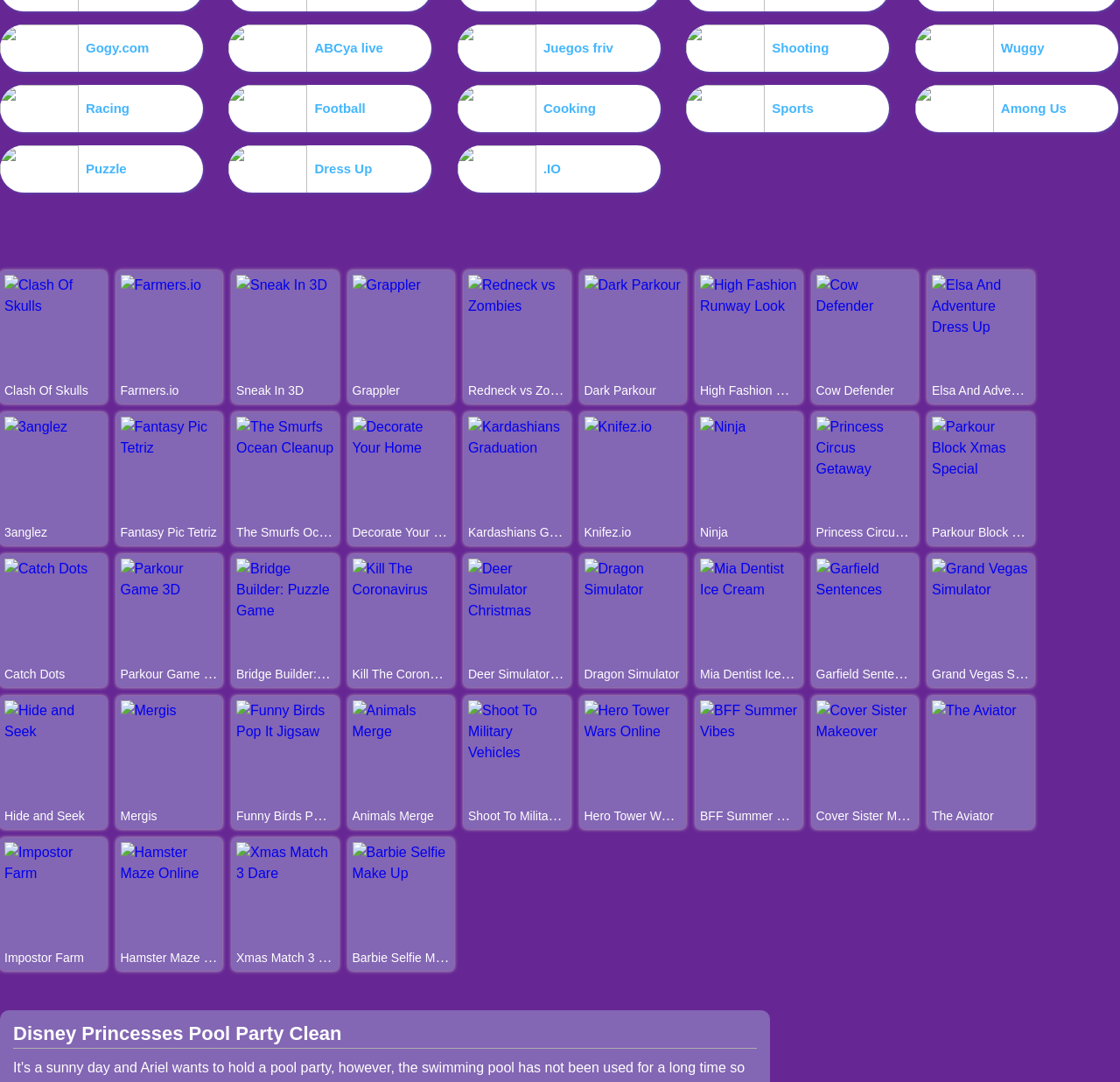Find the bounding box coordinates for the area you need to click to carry out the instruction: "Explore High Fashion Runway Look". The coordinates should be four float numbers between 0 and 1, indicated as [left, top, right, bottom].

[0.625, 0.276, 0.712, 0.29]